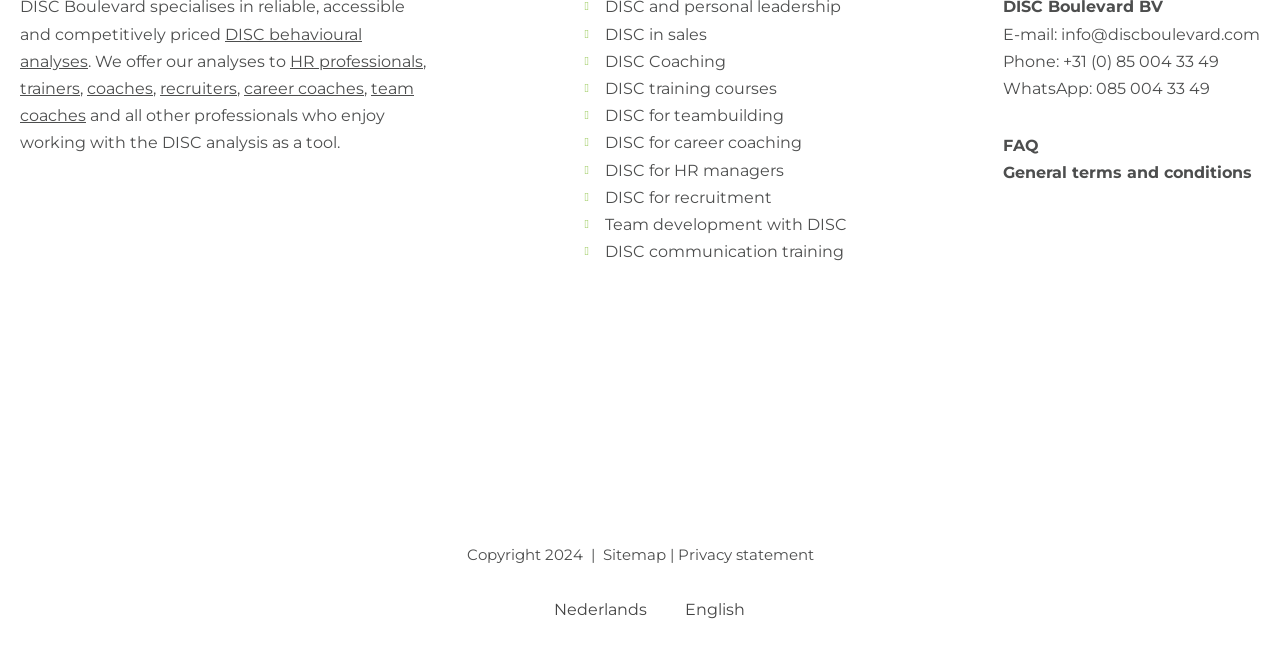Please determine the bounding box of the UI element that matches this description: team coaches. The coordinates should be given as (top-left x, top-left y, bottom-right x, bottom-right y), with all values between 0 and 1.

[0.016, 0.119, 0.323, 0.189]